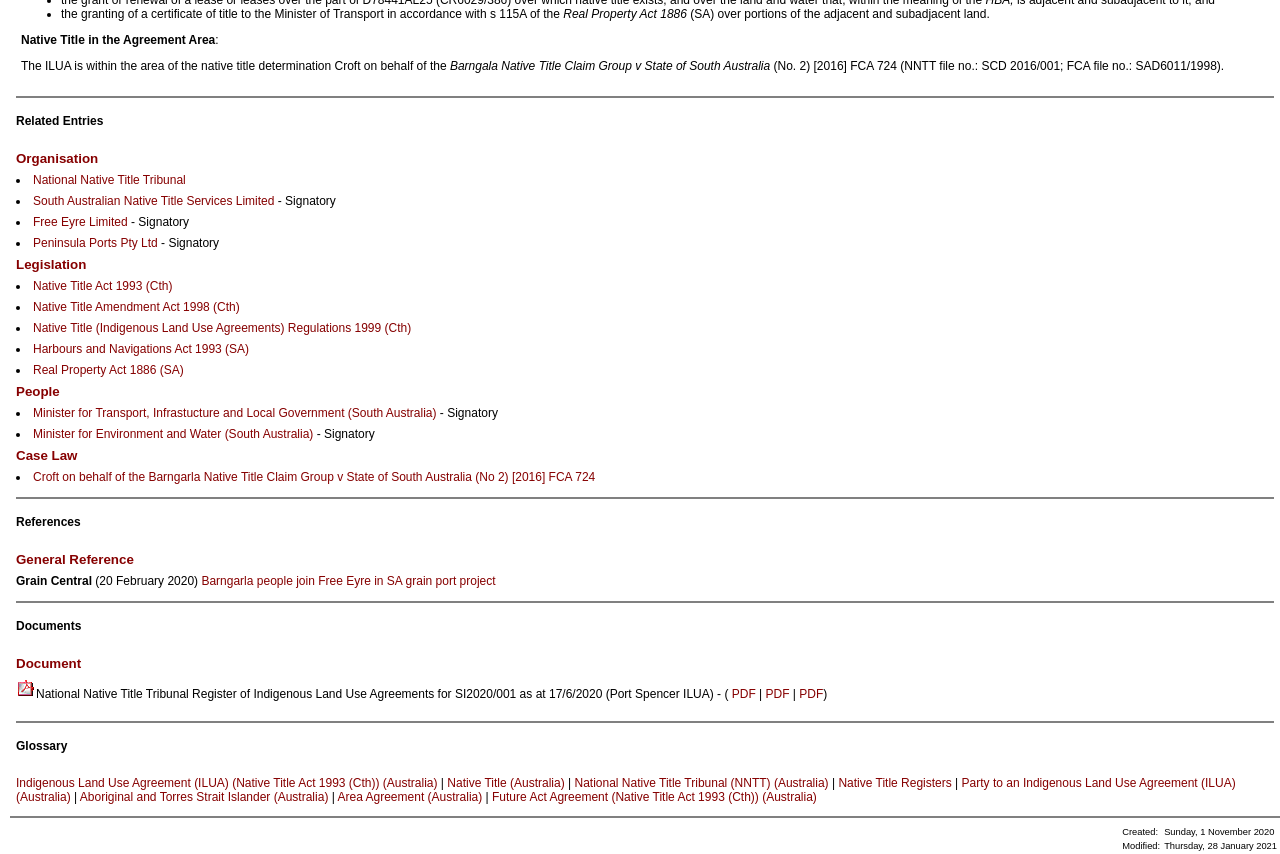Predict the bounding box coordinates of the area that should be clicked to accomplish the following instruction: "Click on South Australian Native Title Services Limited". The bounding box coordinates should consist of four float numbers between 0 and 1, i.e., [left, top, right, bottom].

[0.026, 0.227, 0.214, 0.243]